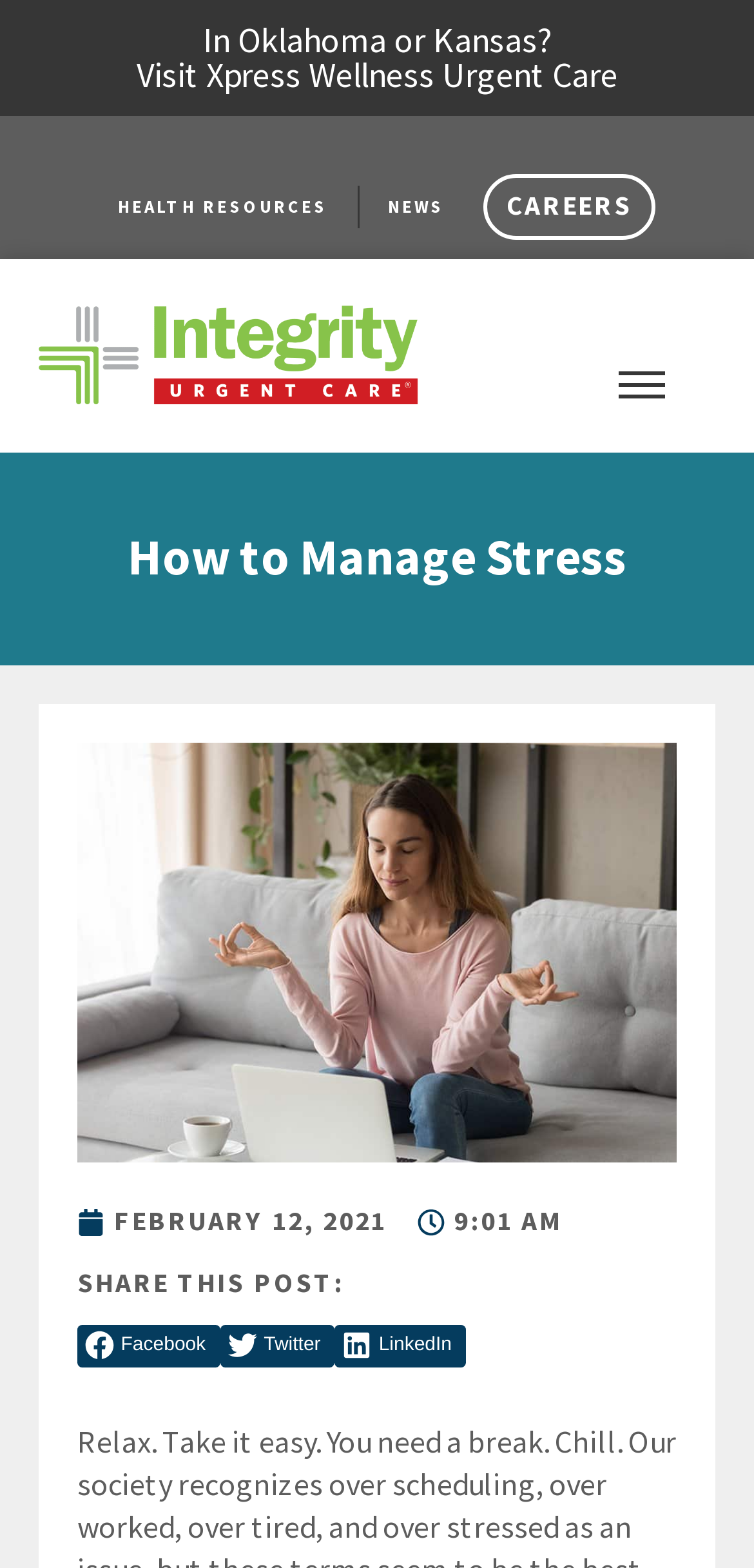Find the bounding box of the UI element described as follows: "LinkedIn".

[0.445, 0.844, 0.618, 0.872]